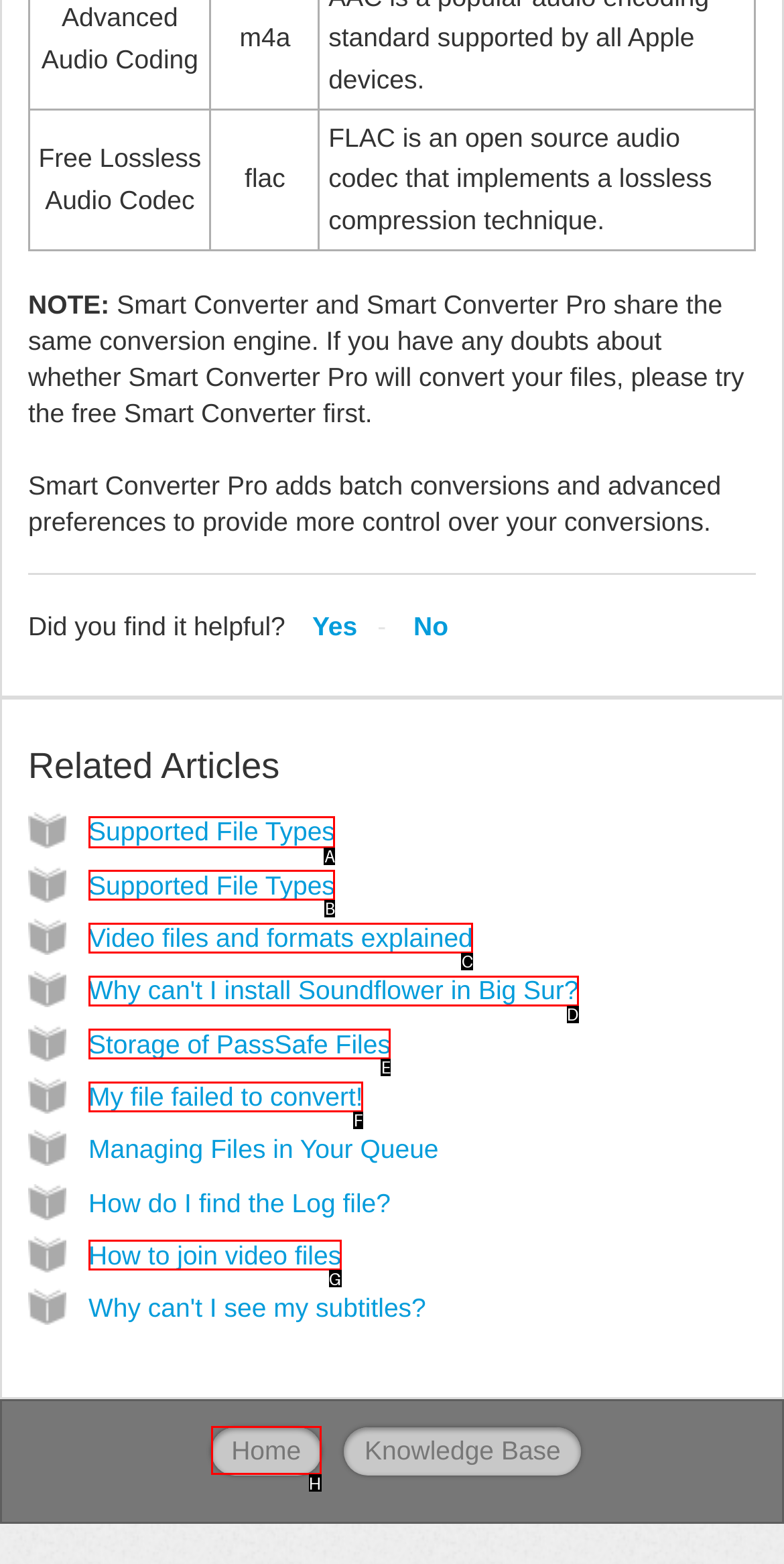From the available options, which lettered element should I click to complete this task: Enter comment?

None